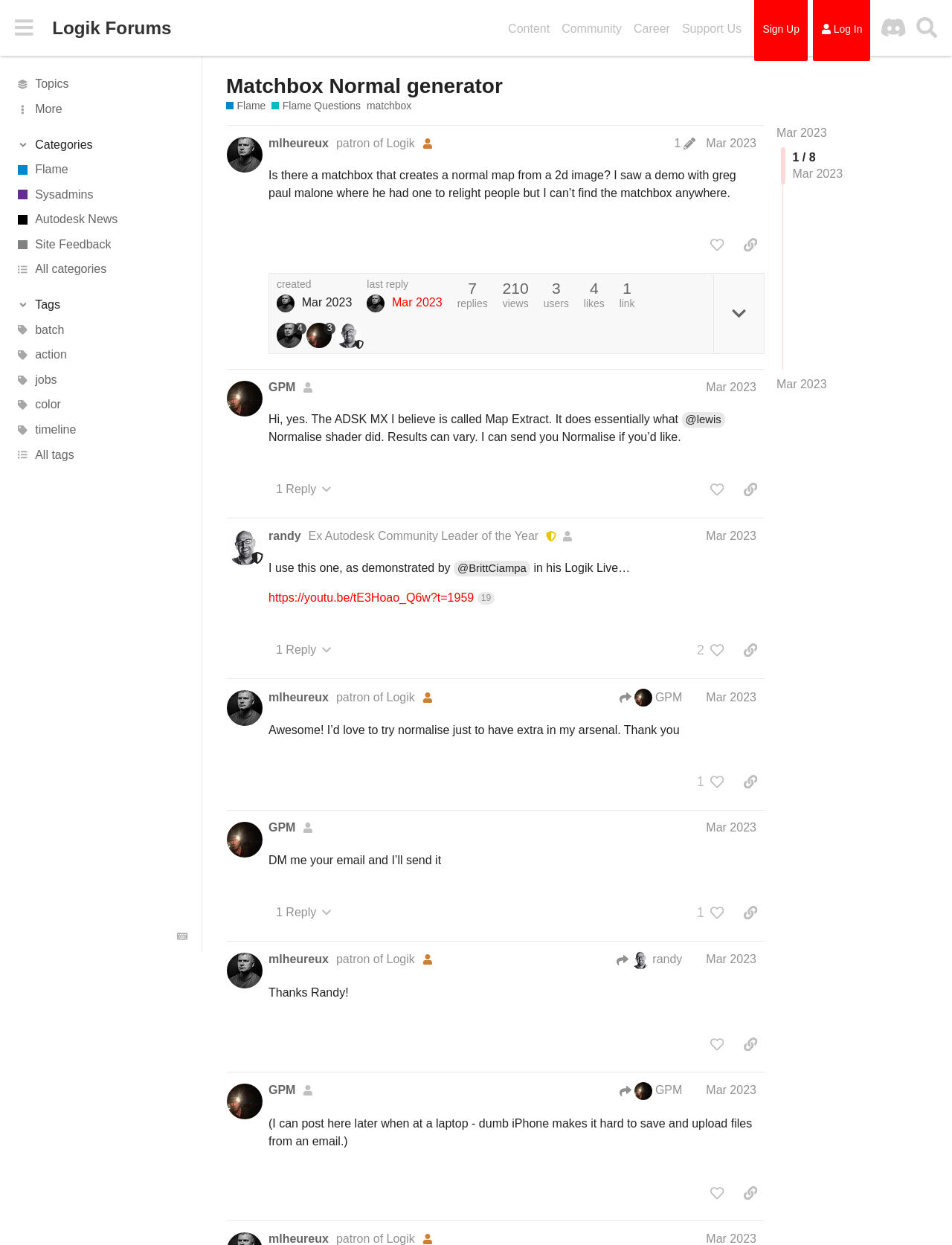Locate the bounding box coordinates of the area where you should click to accomplish the instruction: "Click the 'Search' button".

[0.956, 0.009, 0.992, 0.036]